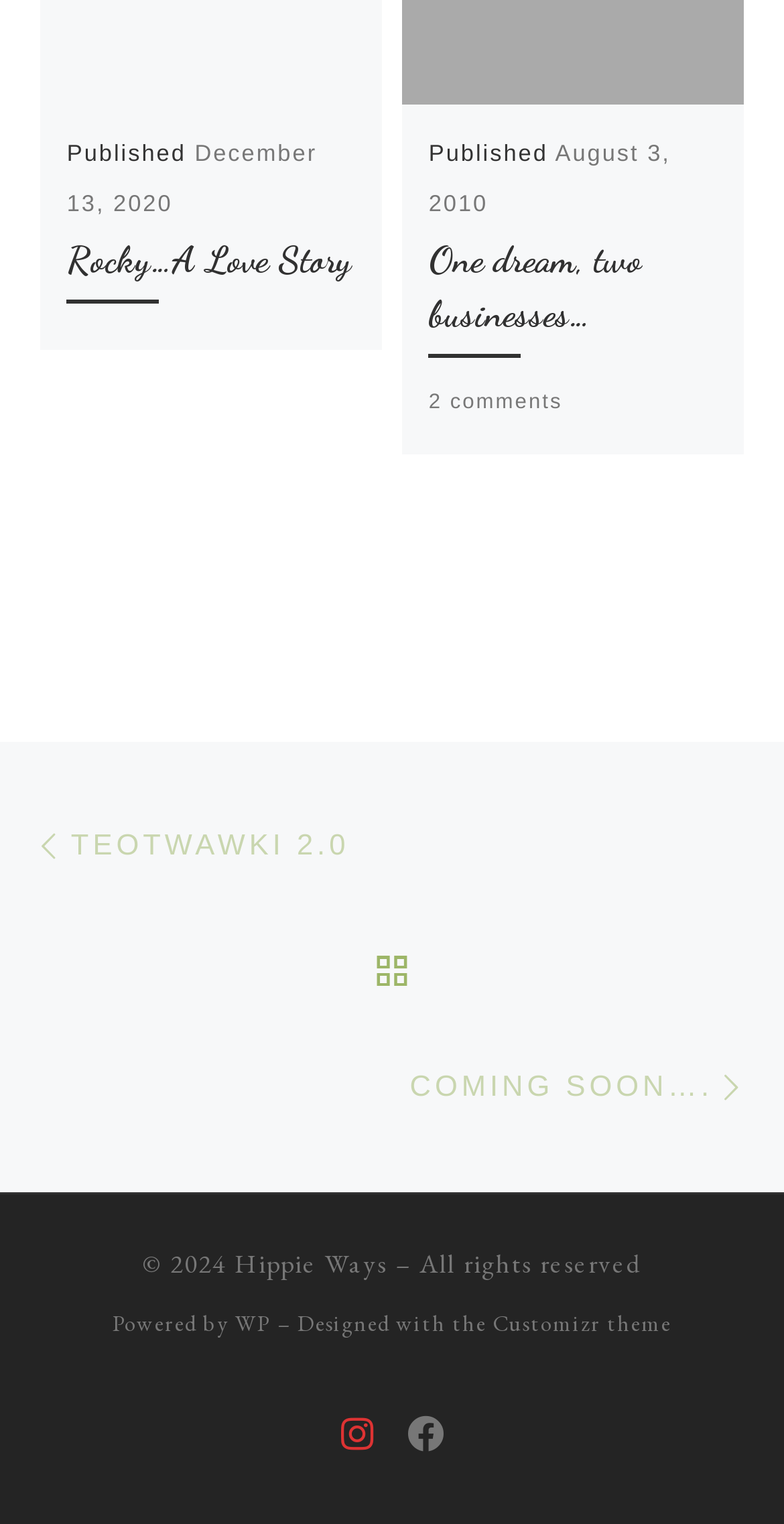Identify the coordinates of the bounding box for the element described below: "Rocky…A Love Story". Return the coordinates as four float numbers between 0 and 1: [left, top, right, bottom].

[0.085, 0.155, 0.449, 0.184]